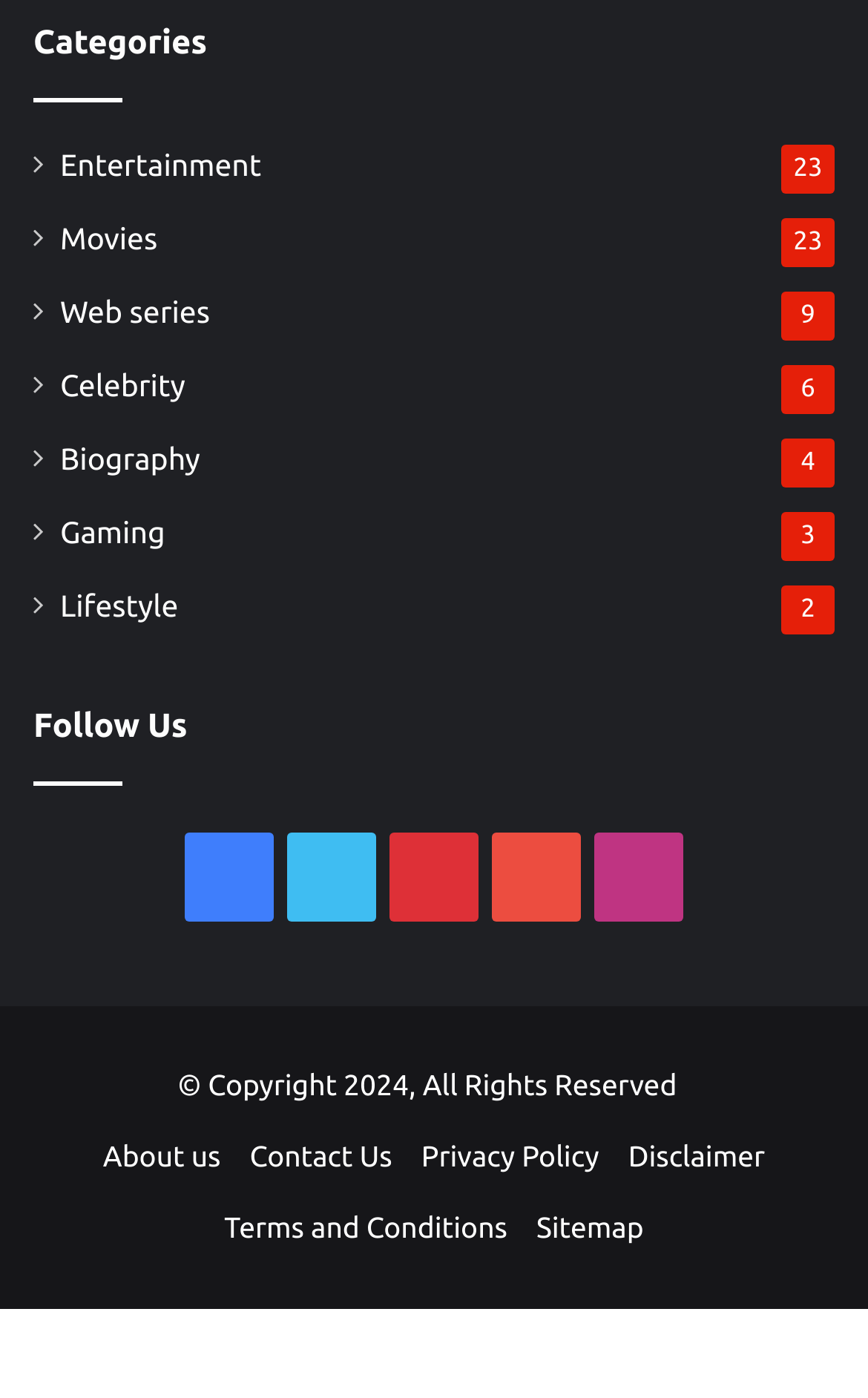Please answer the following question using a single word or phrase: How many links are there in the footer section?

6